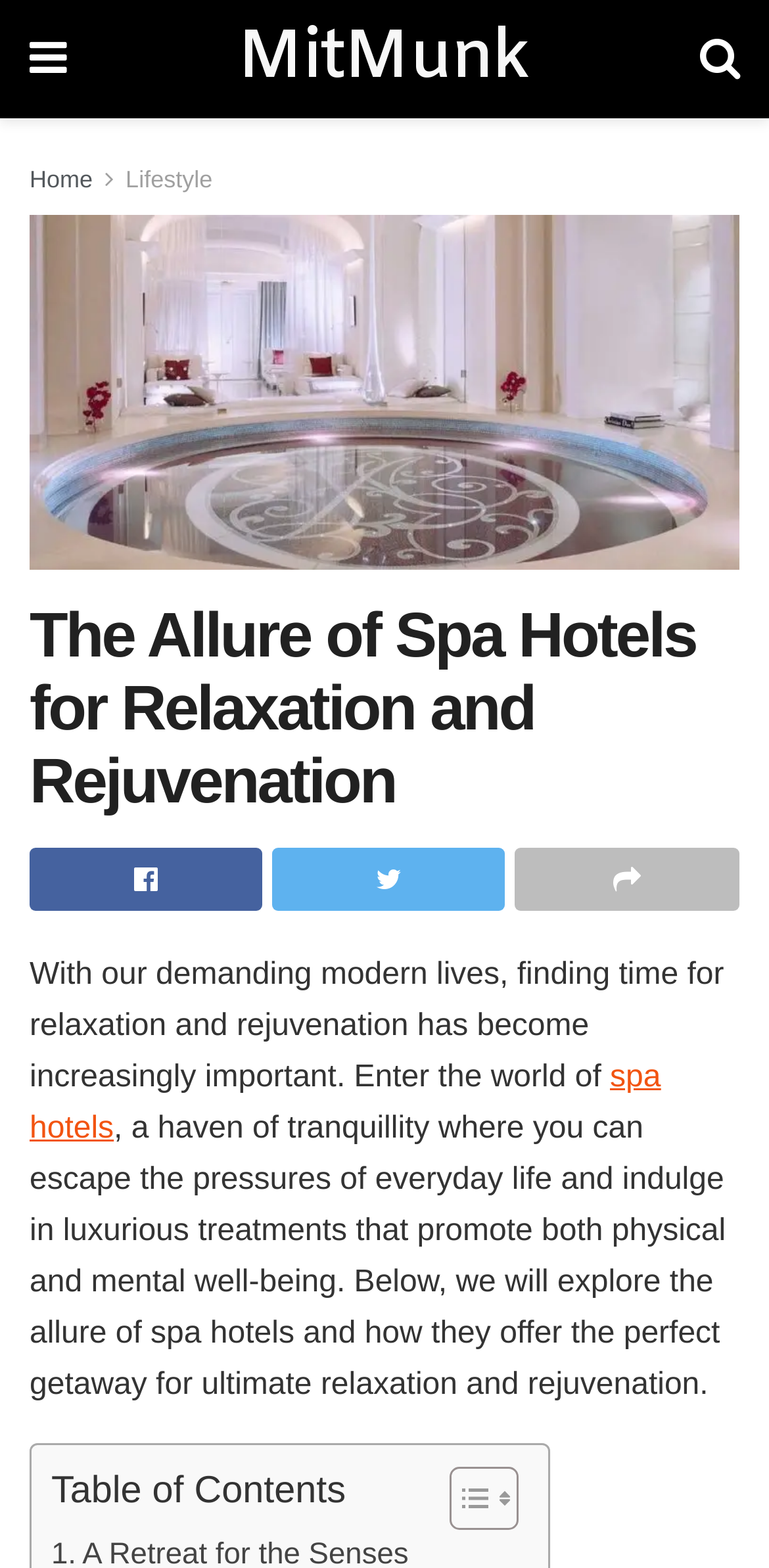What type of treatments do spa hotels offer?
Refer to the image and provide a one-word or short phrase answer.

Luxurious treatments